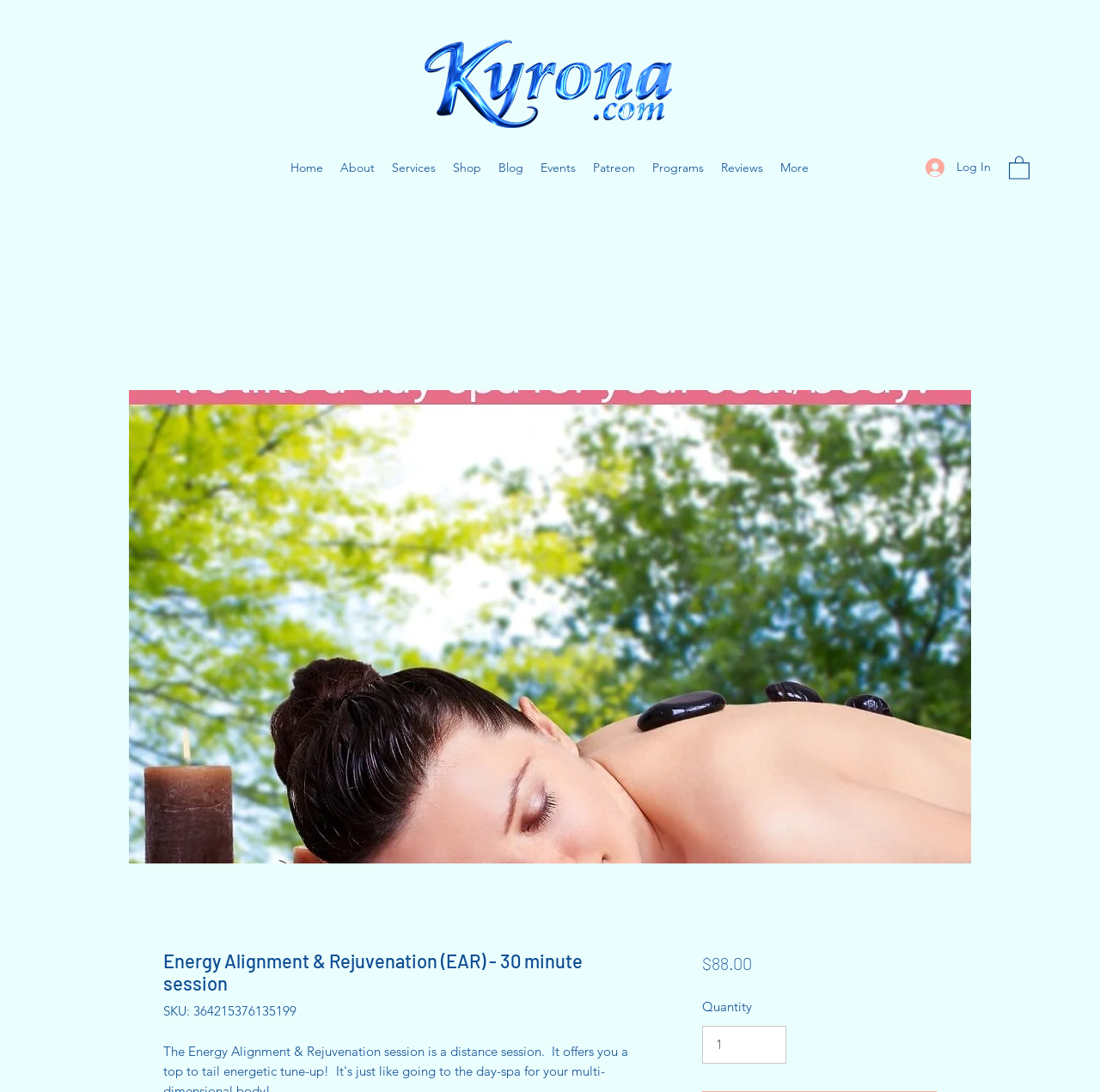Provide a comprehensive caption for the webpage.

The webpage is about the "Energy Alignment & Rejuvenation (EAR) - 30 minute session" offered by Kyrona. At the top left, there is a logo image of Kyrona, and next to it, a navigation menu with links to various sections of the website, including Home, About, Services, Shop, Blog, Events, Patreon, Programs, and Reviews. 

On the top right, there are two buttons: "Log In" and another button with an image. Below the navigation menu, there is a large header section that takes up most of the page, featuring an image related to the Energy Alignment & Rejuvenation session. 

Inside the header section, there is a heading that repeats the title of the session, and below it, some product information, including the SKU number, price ($88.00), and a quantity selector. The quantity selector allows users to choose a quantity between 1 and 99999.